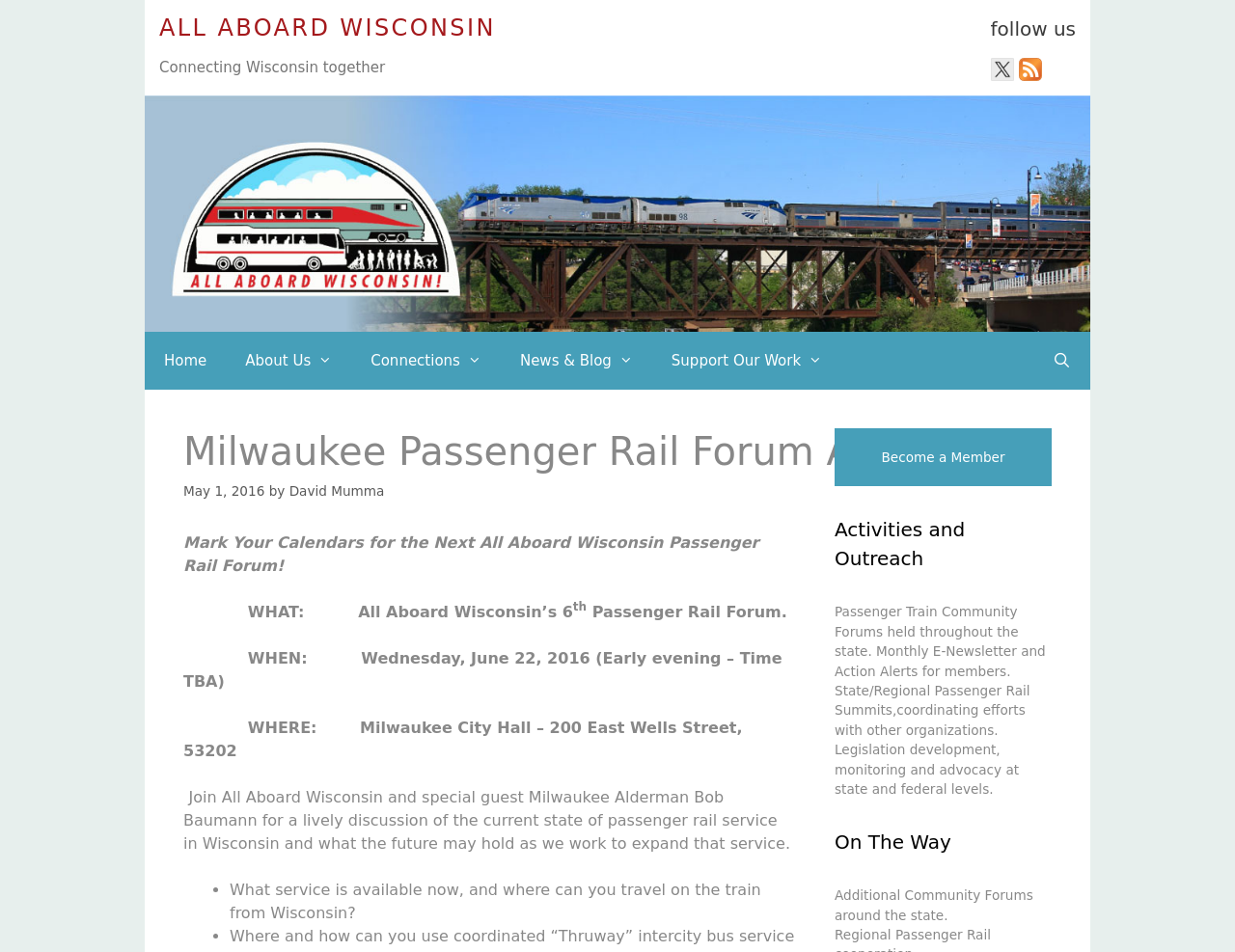Specify the bounding box coordinates (top-left x, top-left y, bottom-right x, bottom-right y) of the UI element in the screenshot that matches this description: title="Subscribe to our RSS Feed"

[0.825, 0.061, 0.843, 0.085]